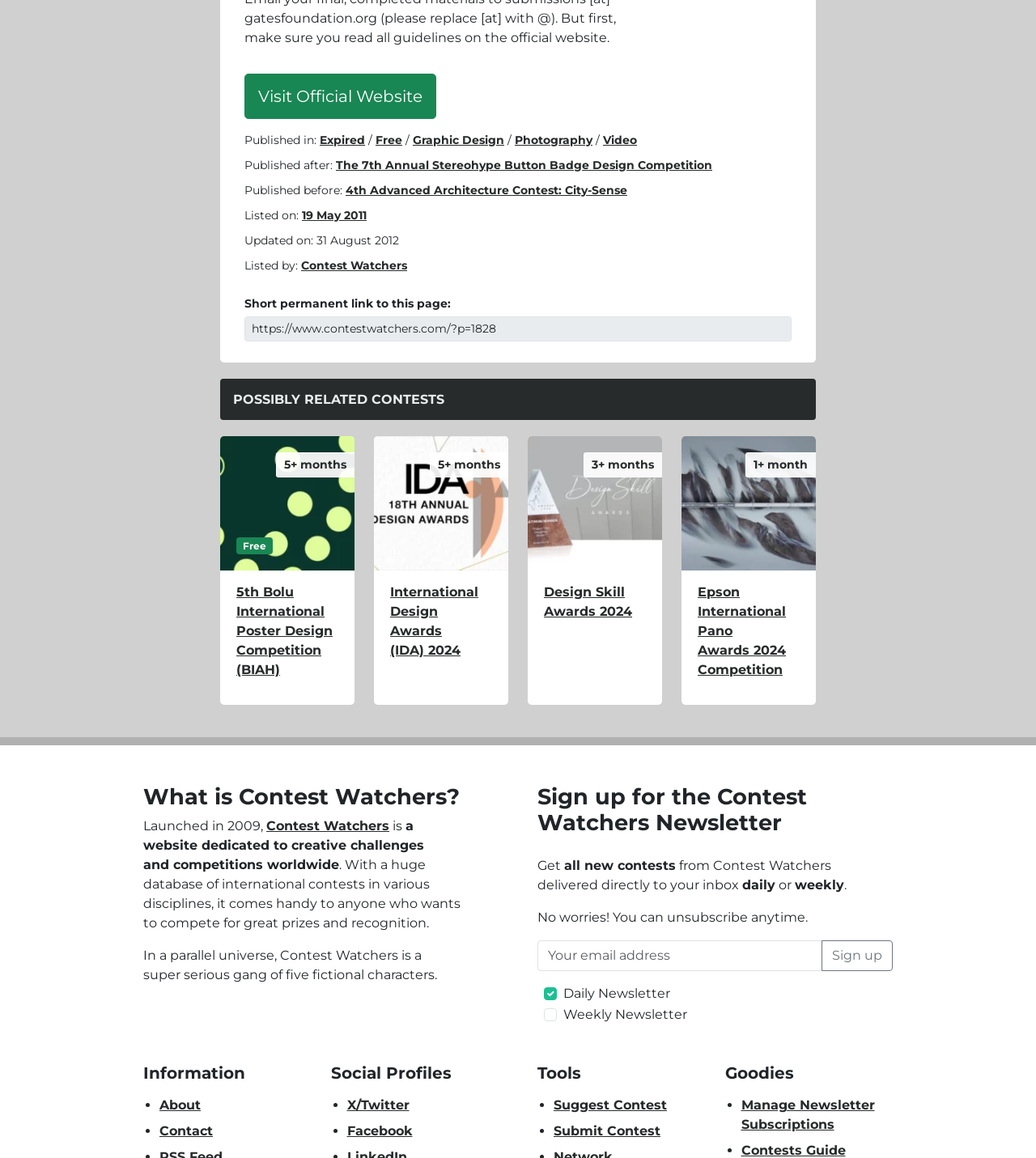Could you locate the bounding box coordinates for the section that should be clicked to accomplish this task: "Read about Contest Watchers".

[0.138, 0.677, 0.481, 0.7]